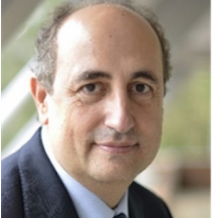What is Professor Salvador-Carulla's area of expertise?
Please elaborate on the answer to the question with detailed information.

The caption states that Professor Salvador-Carulla has extensive expertise in developing decision support tools for analyzing complex health systems and policies, especially in the field of mental health, which suggests that his area of expertise is mental health.